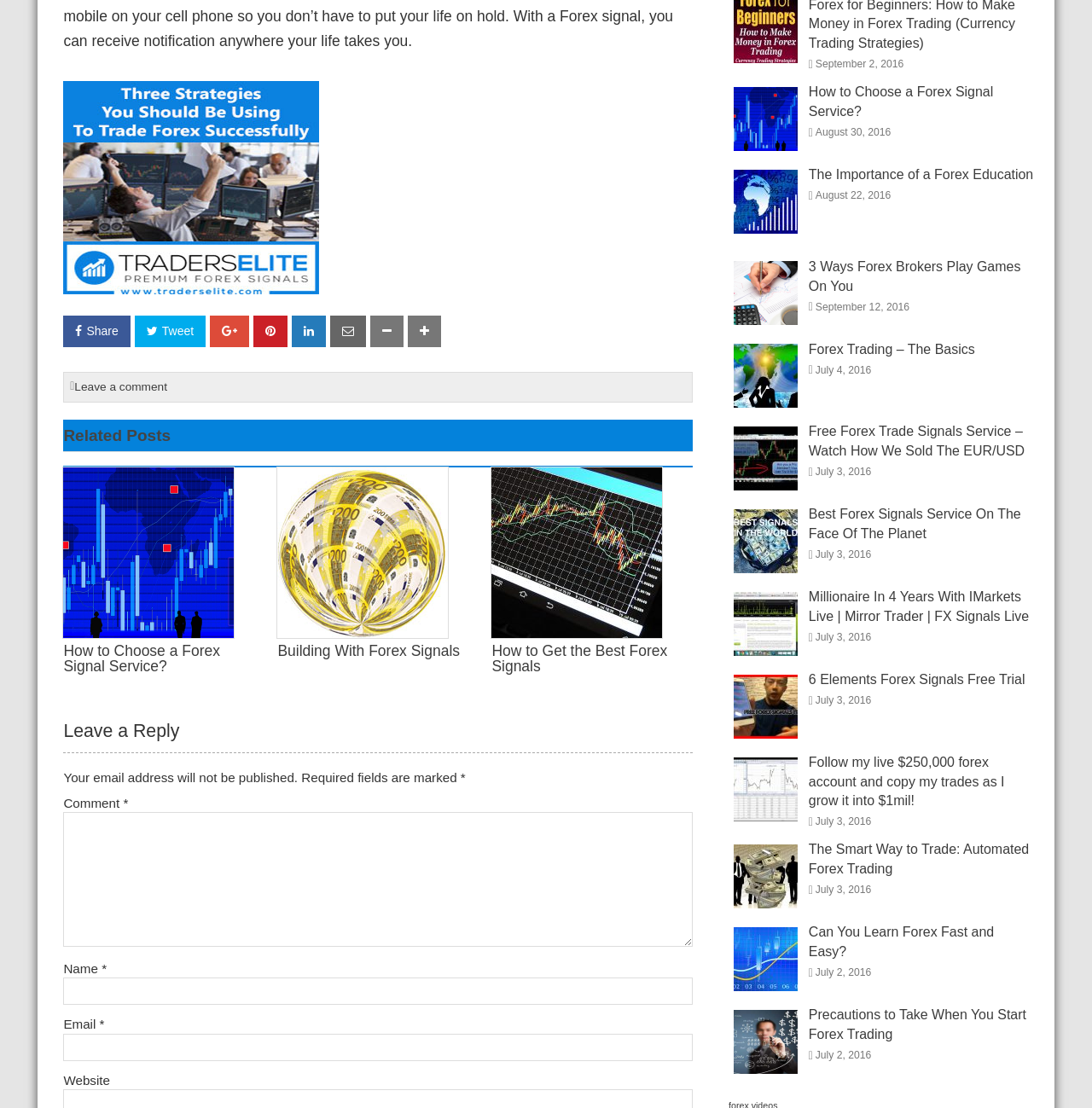Answer the question in one word or a short phrase:
How many related posts are there?

3